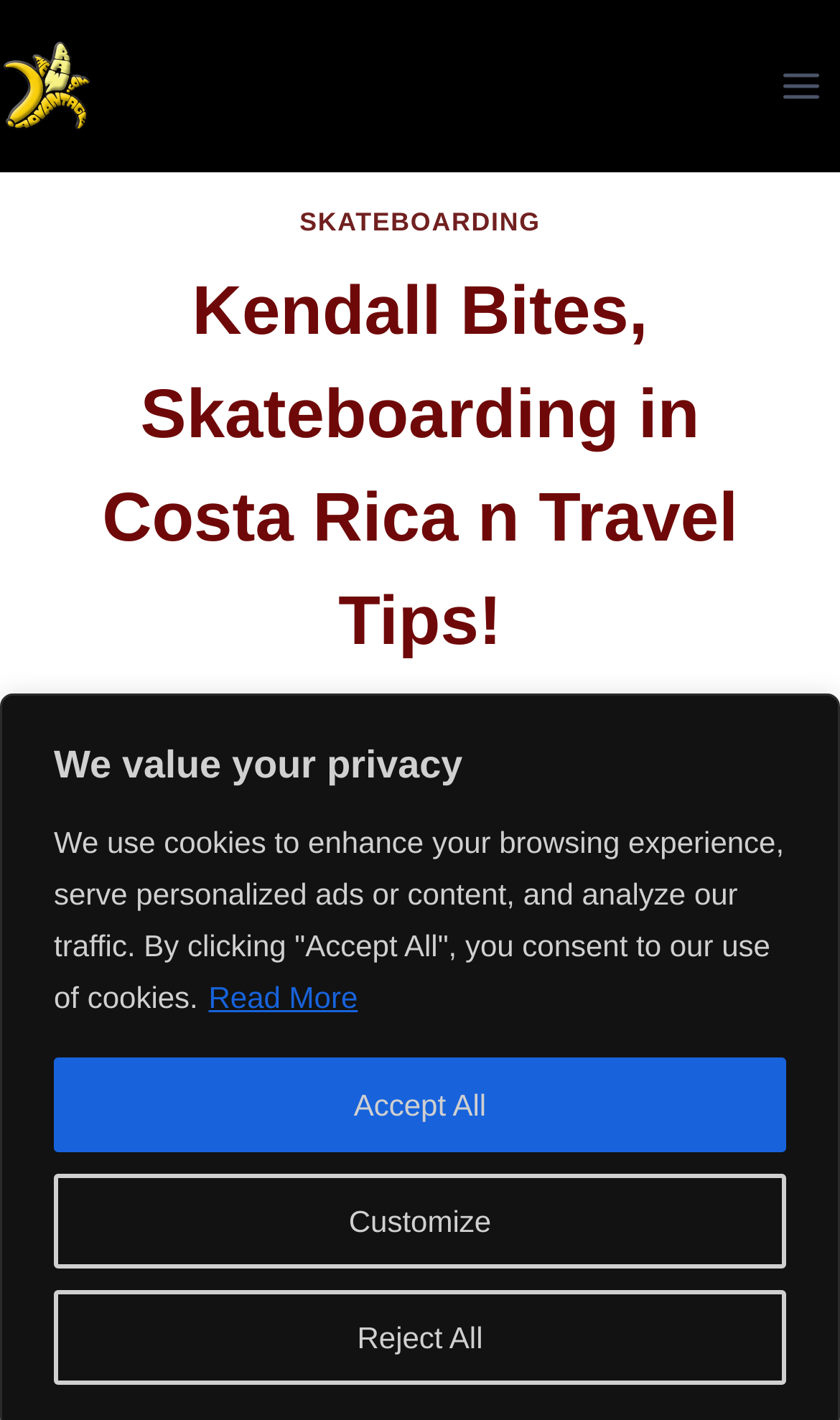Point out the bounding box coordinates of the section to click in order to follow this instruction: "Visit The Raw Advantage homepage".

[0.0, 0.027, 0.113, 0.094]